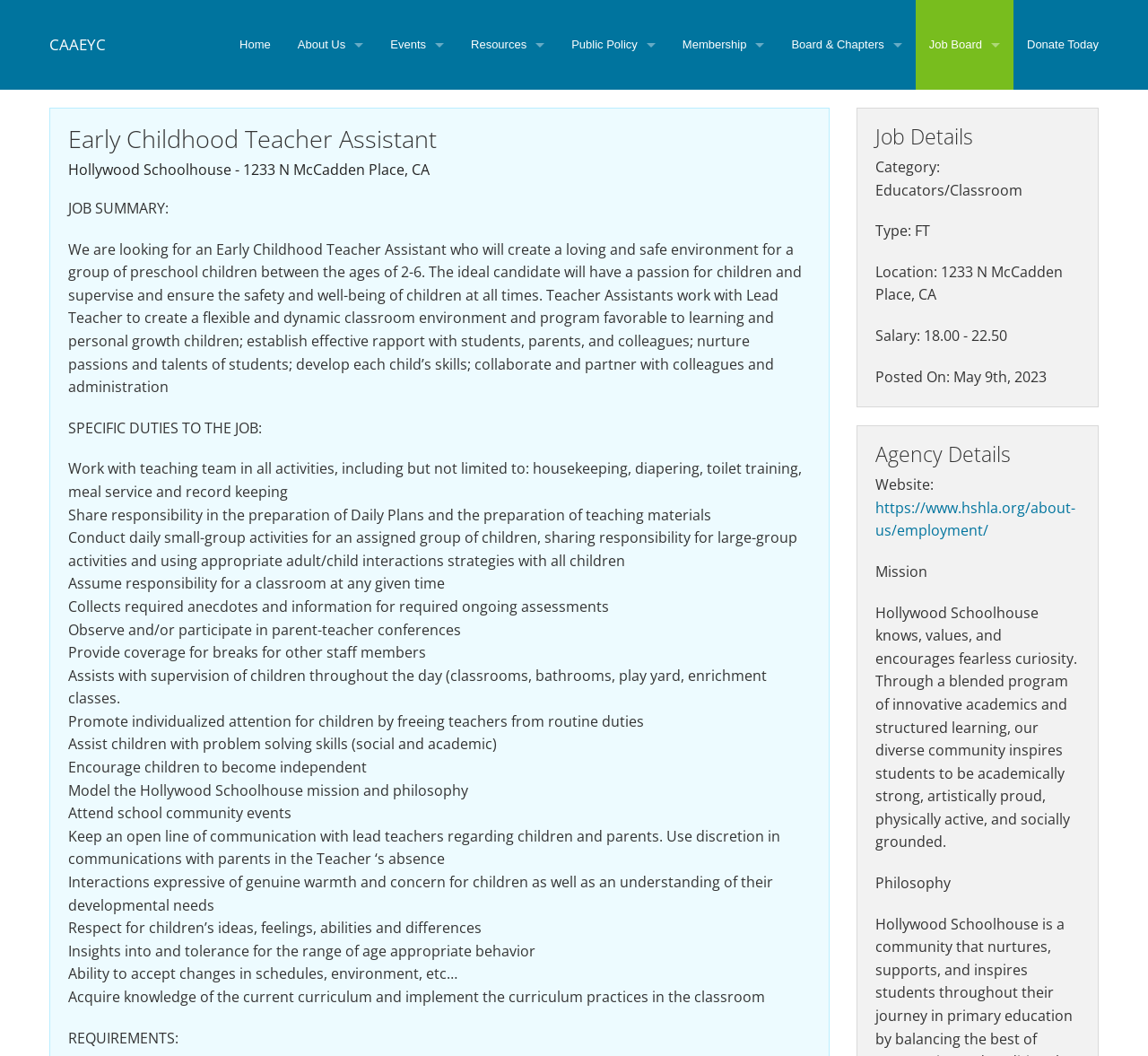Can you specify the bounding box coordinates for the region that should be clicked to fulfill this instruction: "Click on the Alumni link".

None